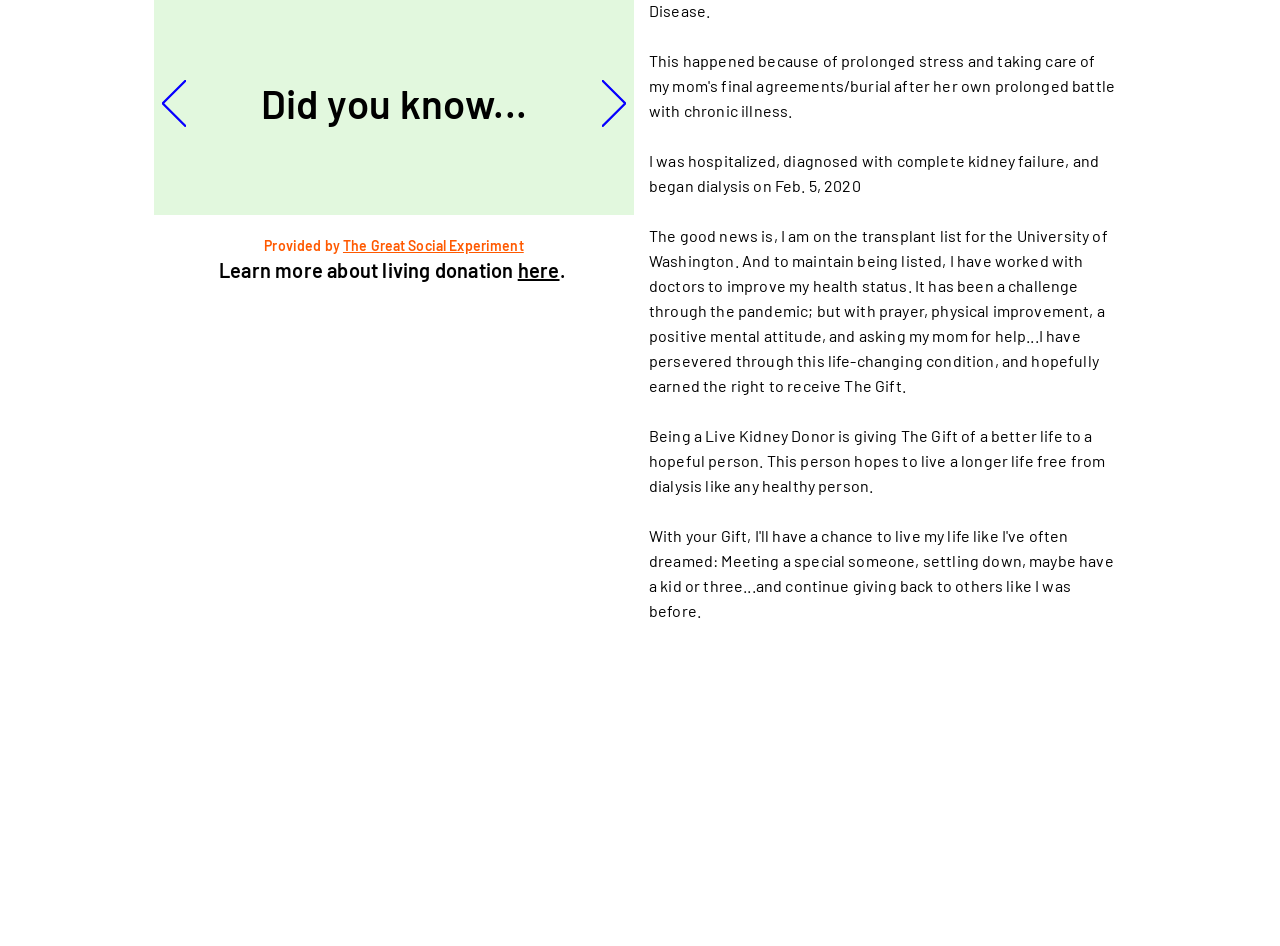Using the webpage screenshot, find the UI element described by here. Provide the bounding box coordinates in the format (top-left x, top-left y, bottom-right x, bottom-right y), ensuring all values are floating point numbers between 0 and 1.

[0.404, 0.272, 0.437, 0.298]